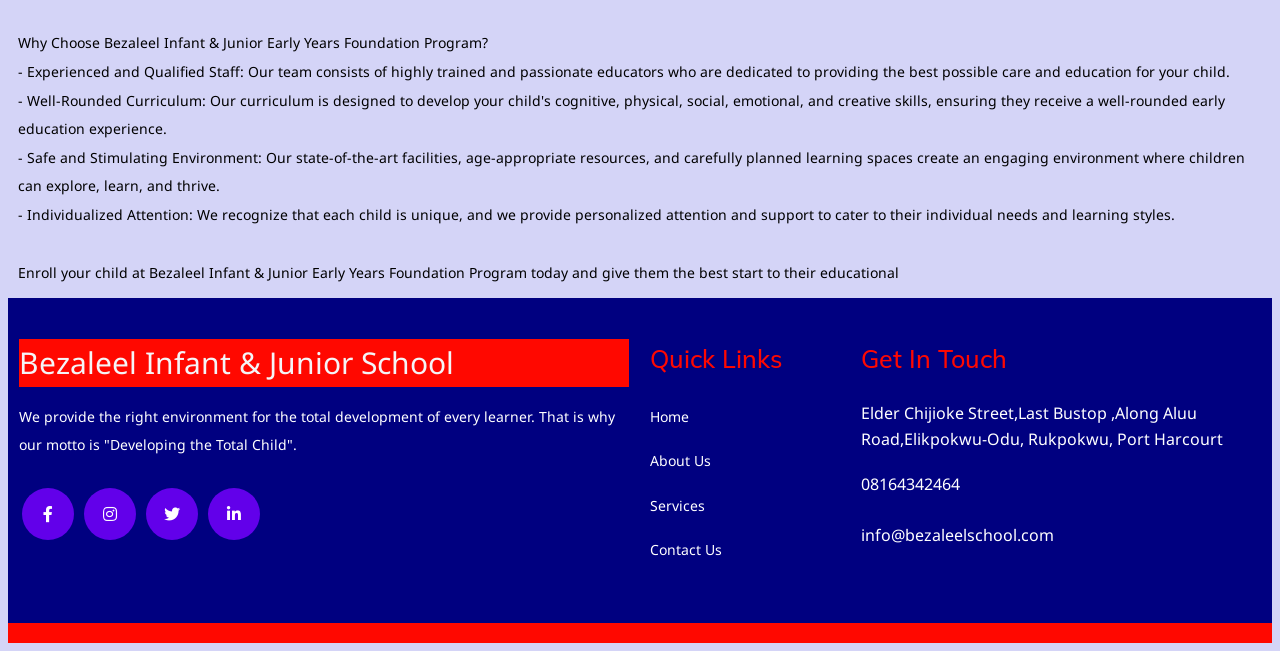What is the phone number of the school?
Please give a detailed and elaborate answer to the question.

The phone number of the school can be found in the link element located at the bottom of the page, which provides the contact information of the school.